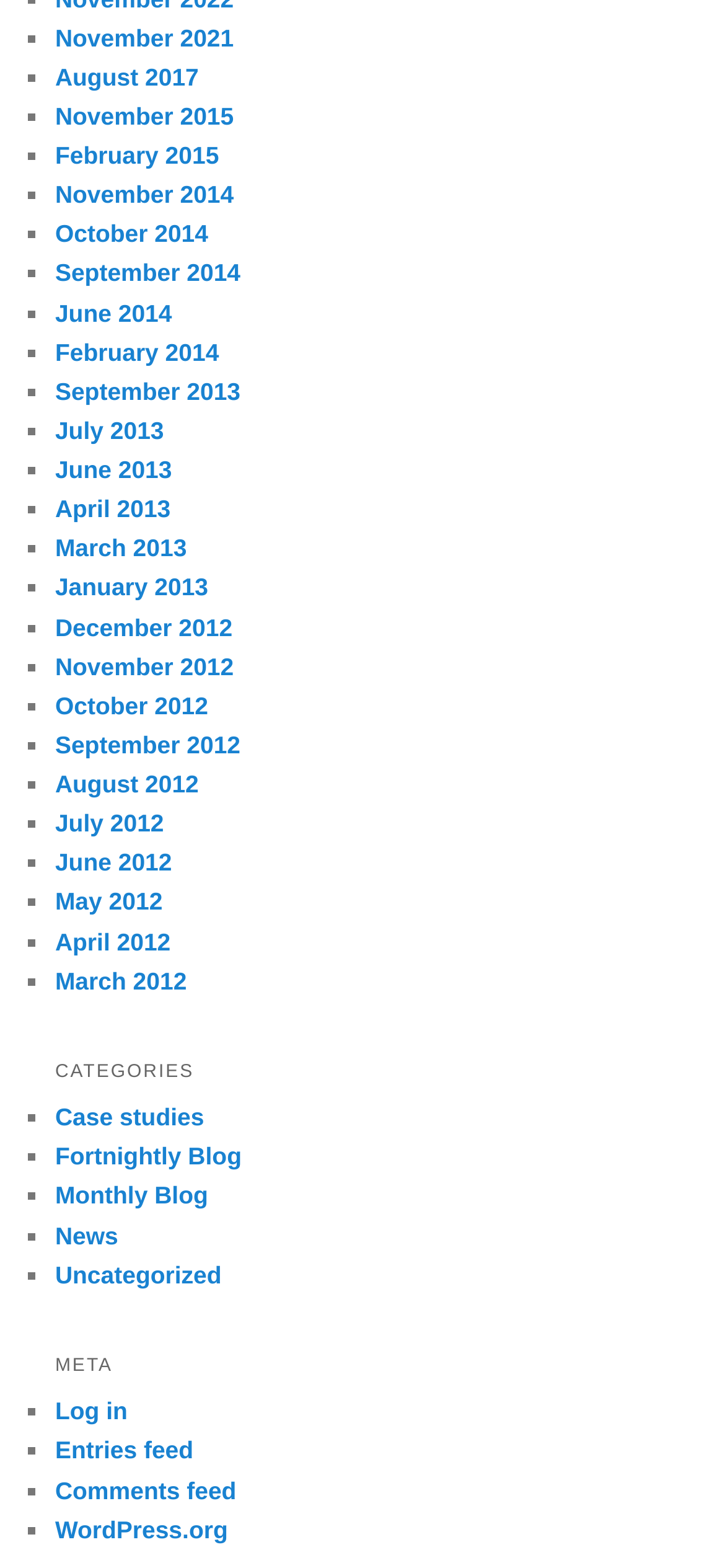What is the last meta link listed?
Identify the answer in the screenshot and reply with a single word or phrase.

WordPress.org